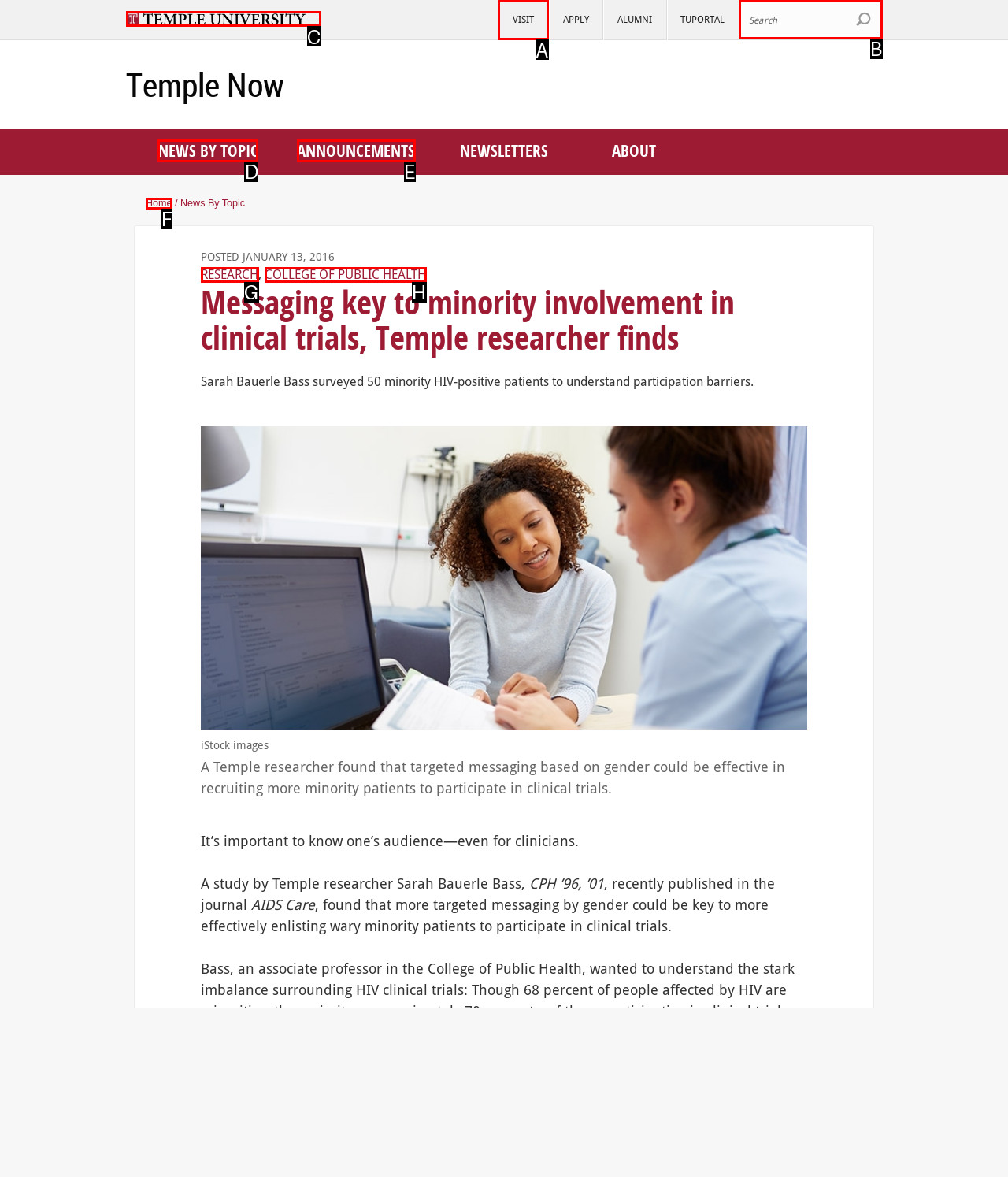Determine which HTML element should be clicked for this task: Search Site
Provide the option's letter from the available choices.

B